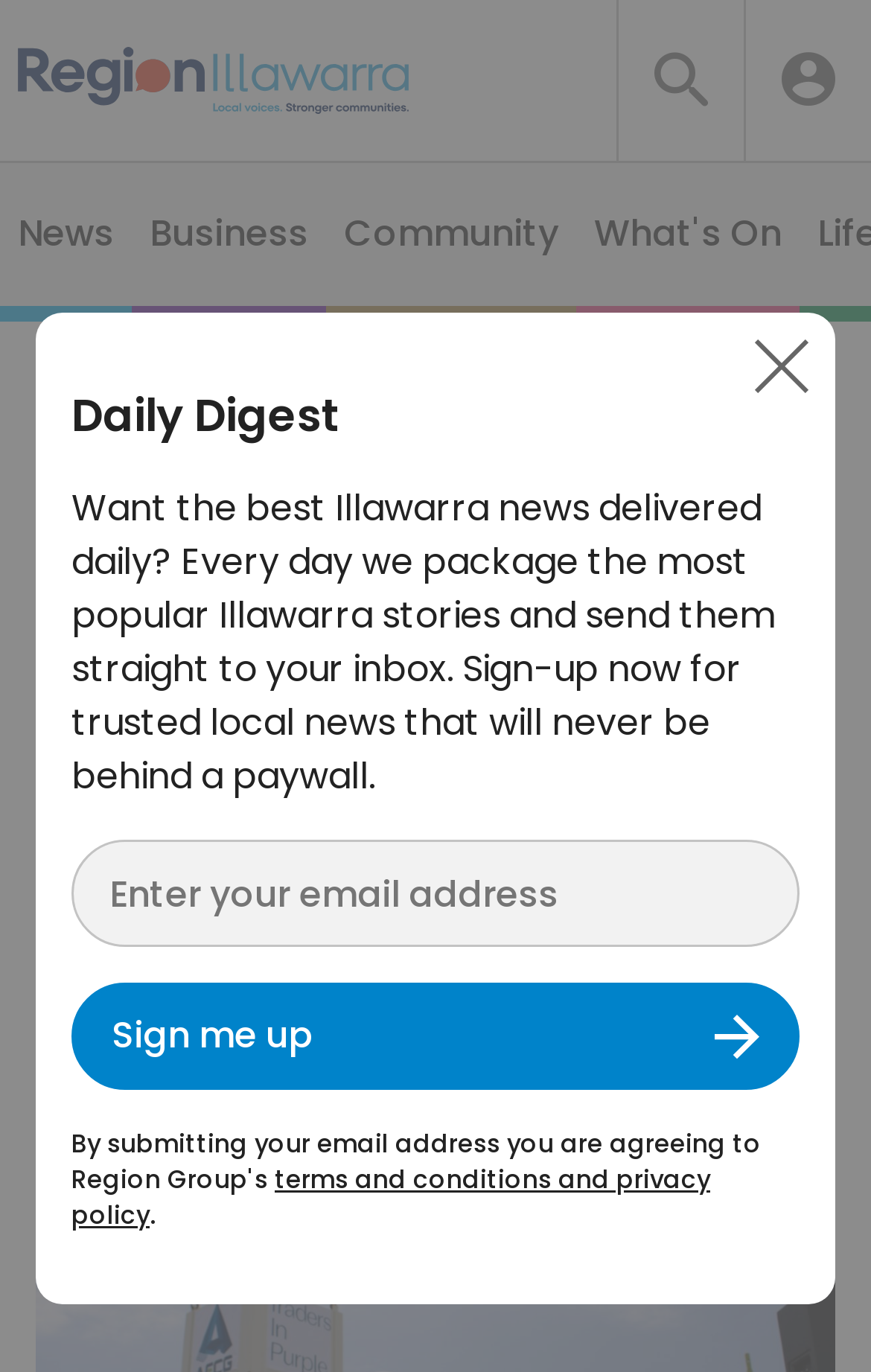Find the bounding box coordinates of the element I should click to carry out the following instruction: "Read the news".

[0.0, 0.119, 0.151, 0.234]